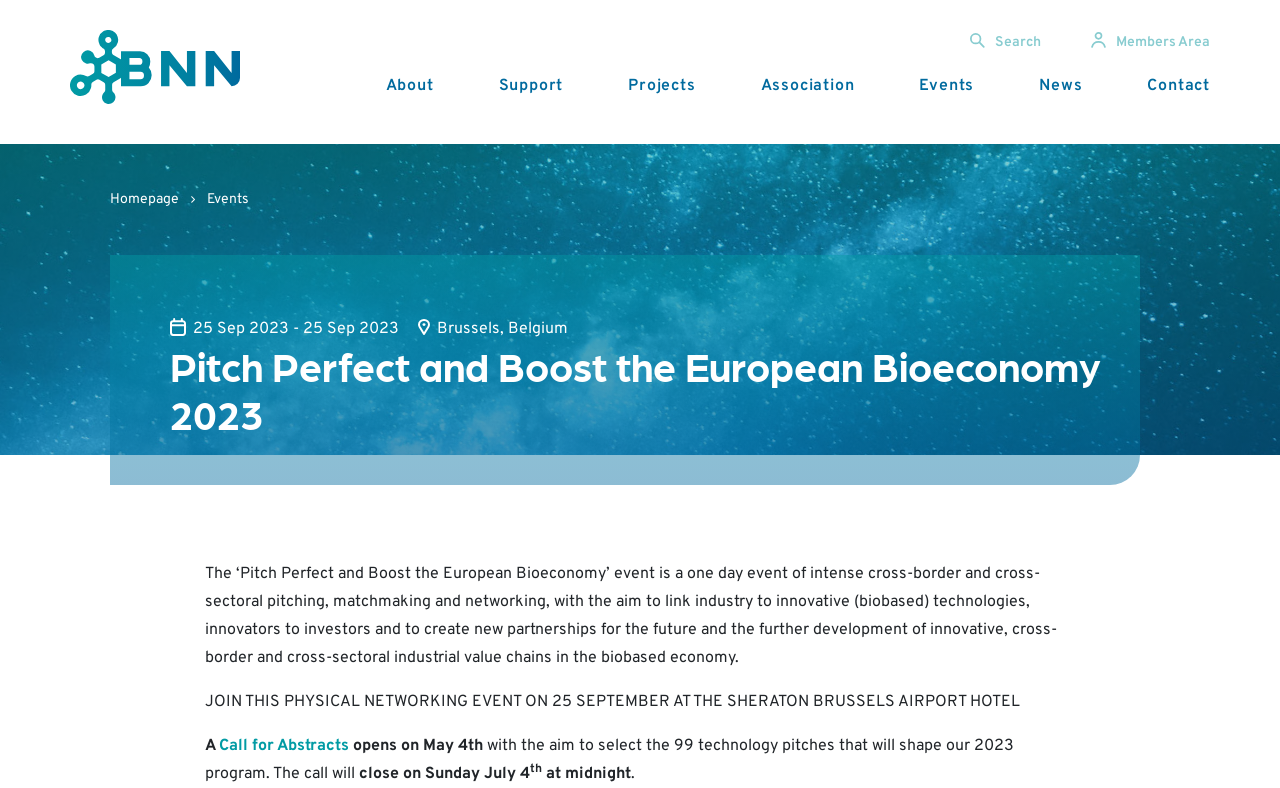Please identify the bounding box coordinates for the region that you need to click to follow this instruction: "Search for something".

[0.758, 0.043, 0.813, 0.065]